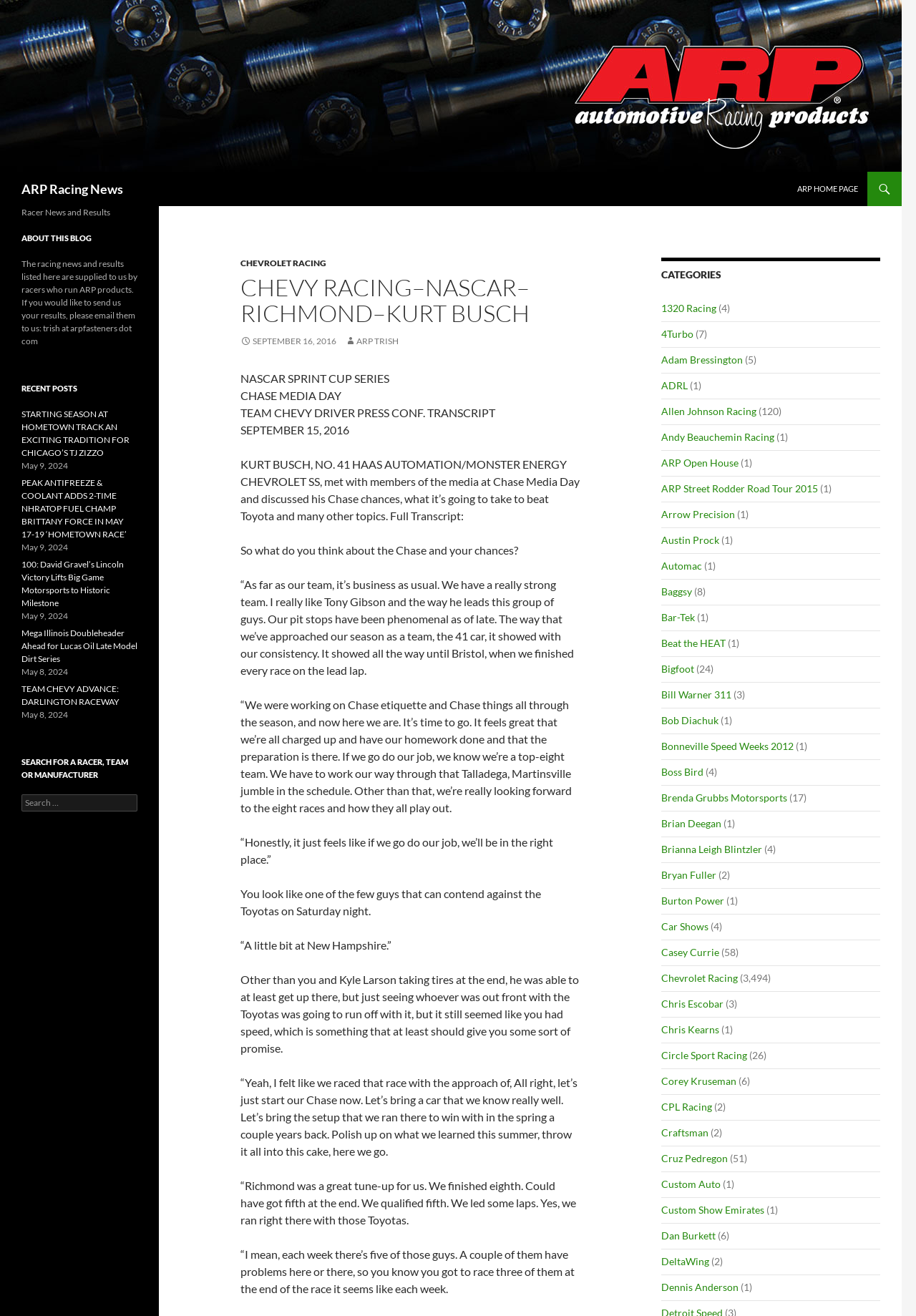Please identify the bounding box coordinates of the element's region that I should click in order to complete the following instruction: "Explore CATEGORIES". The bounding box coordinates consist of four float numbers between 0 and 1, i.e., [left, top, right, bottom].

[0.722, 0.196, 0.961, 0.215]